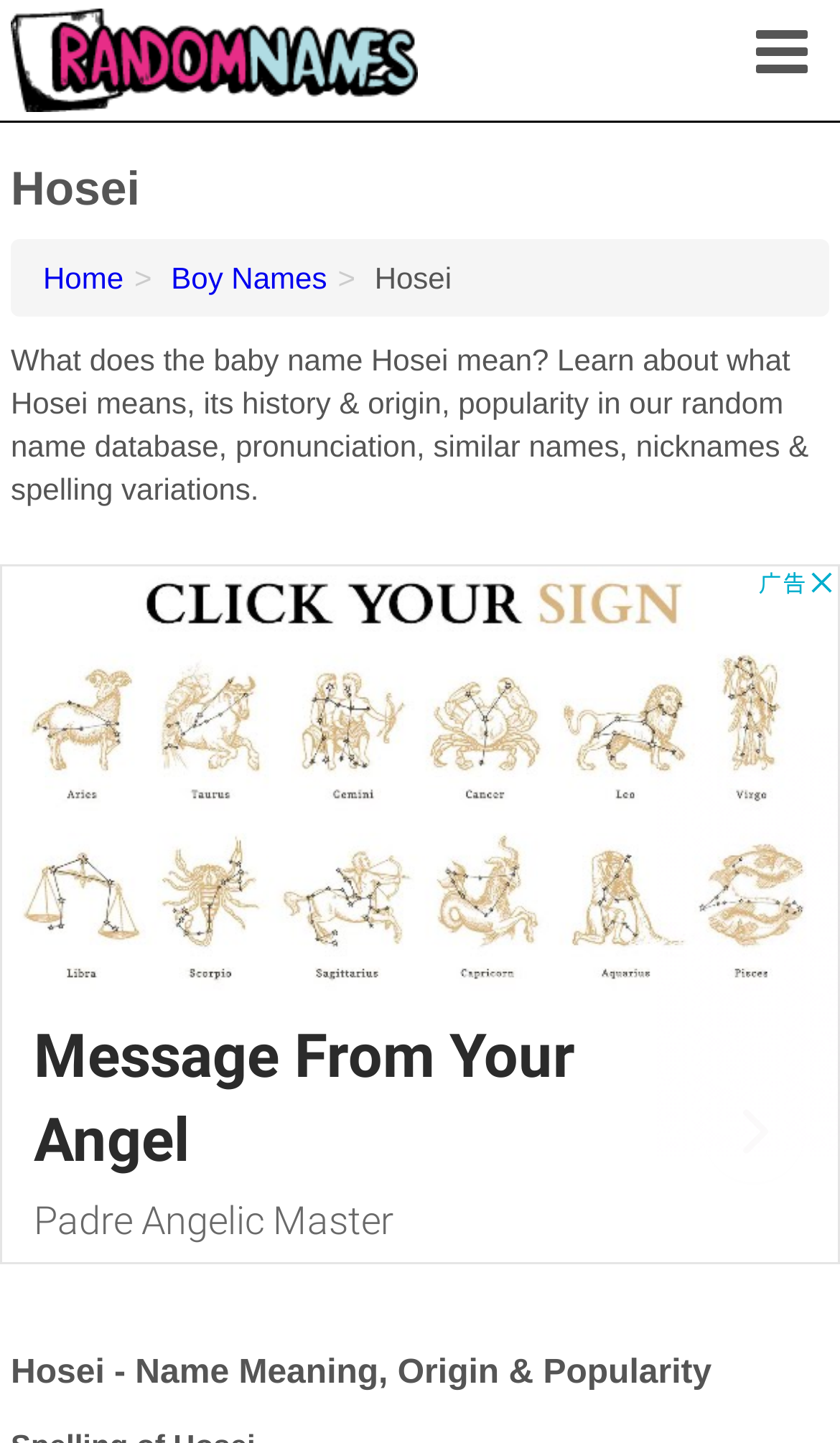What information can be learned about the name Hosei?
Please provide a comprehensive answer to the question based on the webpage screenshot.

The static text 'What does the baby name Hosei mean? Learn about what Hosei means, its history & origin, popularity in our random name database, pronunciation, similar names, nicknames & spelling variations.' indicates that the page provides information about the meaning, history, origin, popularity, pronunciation, similar names, nicknames, and spelling variations of the name Hosei.